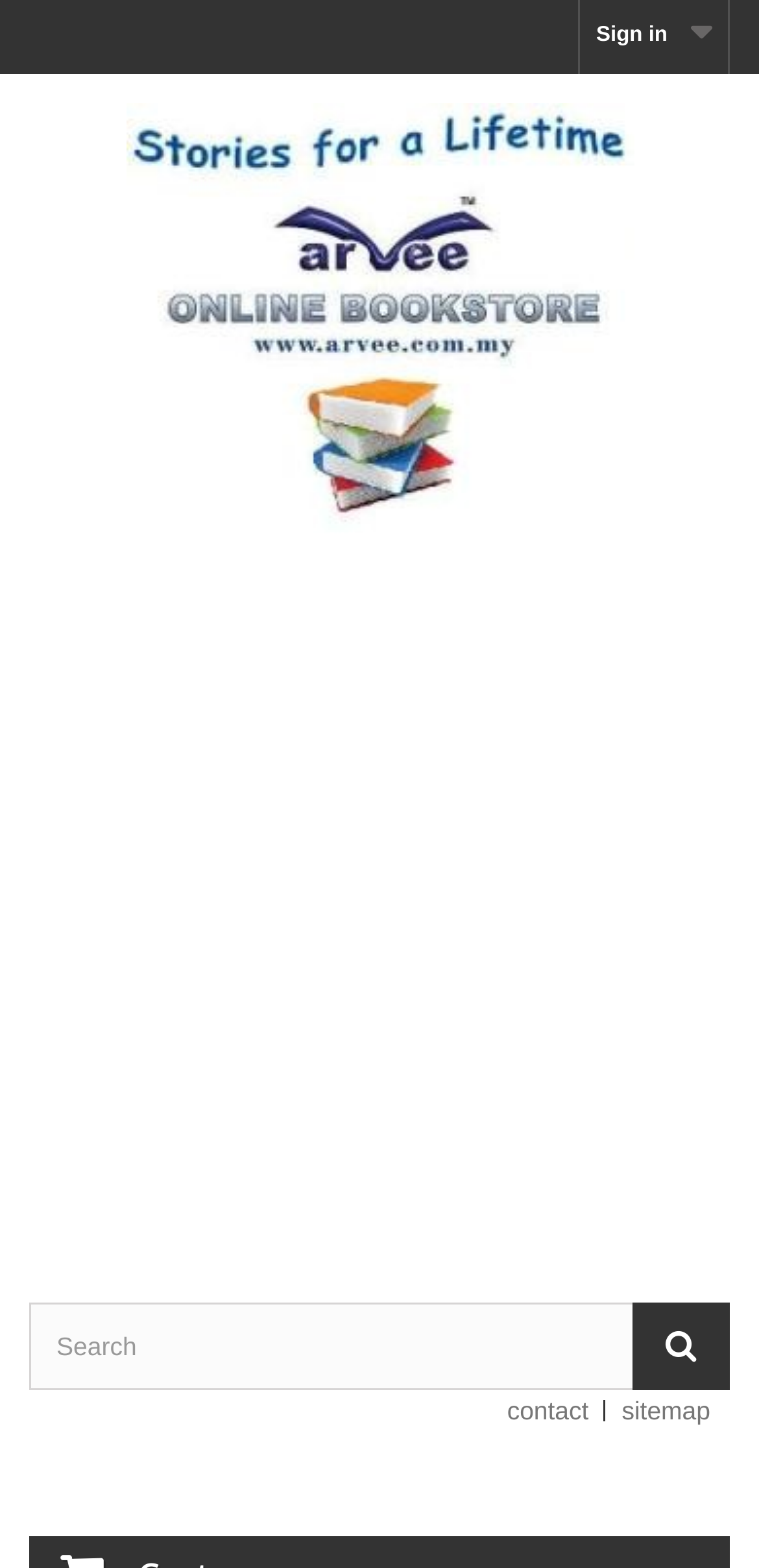What is the purpose of the textbox?
Look at the screenshot and give a one-word or phrase answer.

Search